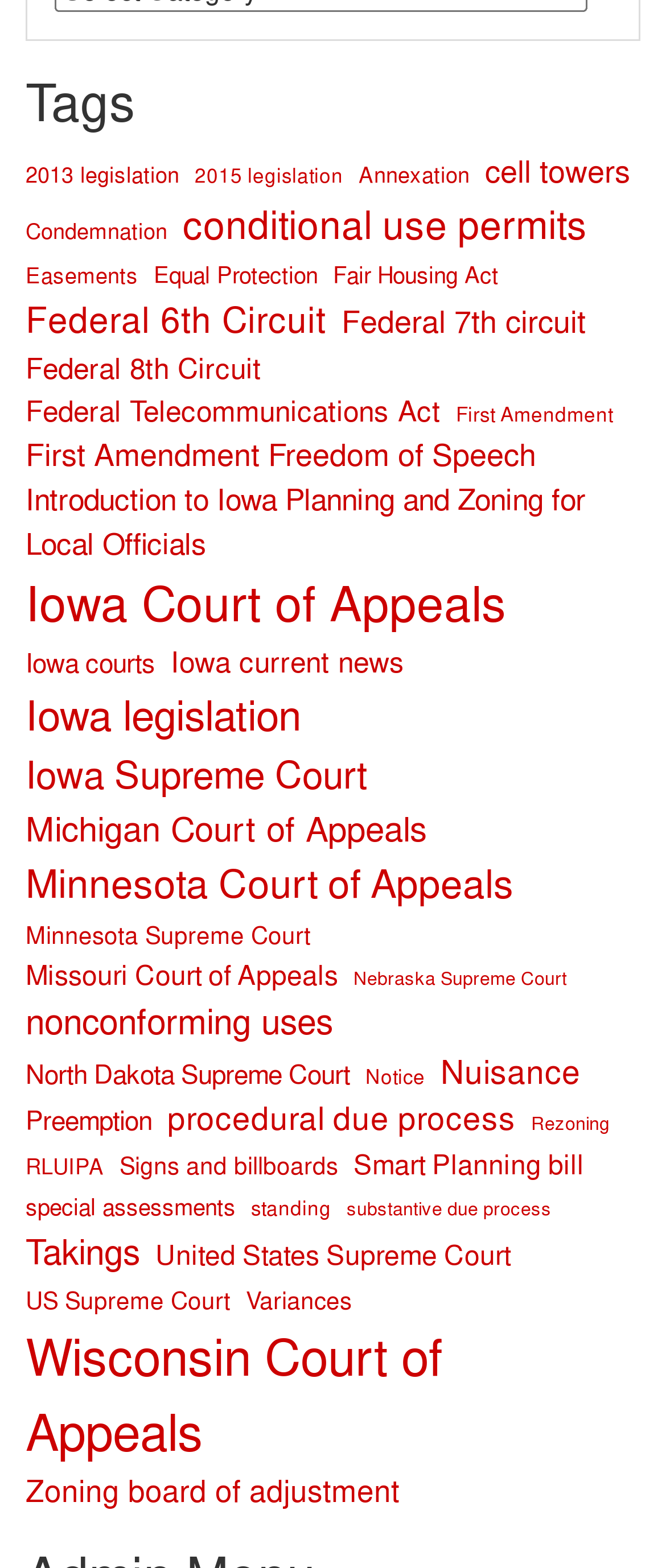Identify the bounding box coordinates of the element that should be clicked to fulfill this task: "Read about Iowa legislation". The coordinates should be provided as four float numbers between 0 and 1, i.e., [left, top, right, bottom].

[0.038, 0.436, 0.451, 0.476]